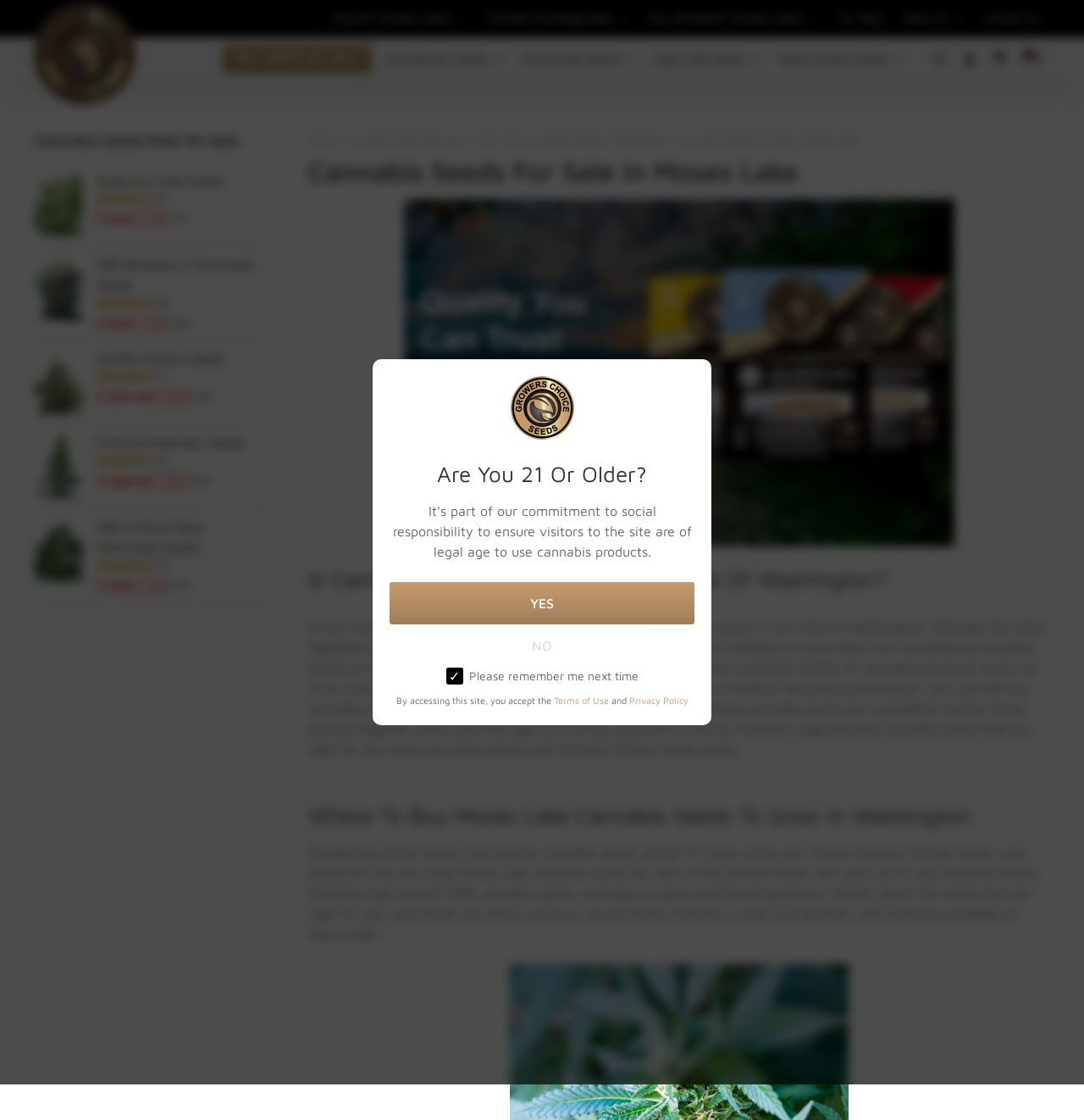Please identify the bounding box coordinates of the element that needs to be clicked to perform the following instruction: "Learn about cannabis cultivation in Washington".

[0.284, 0.506, 0.969, 0.529]